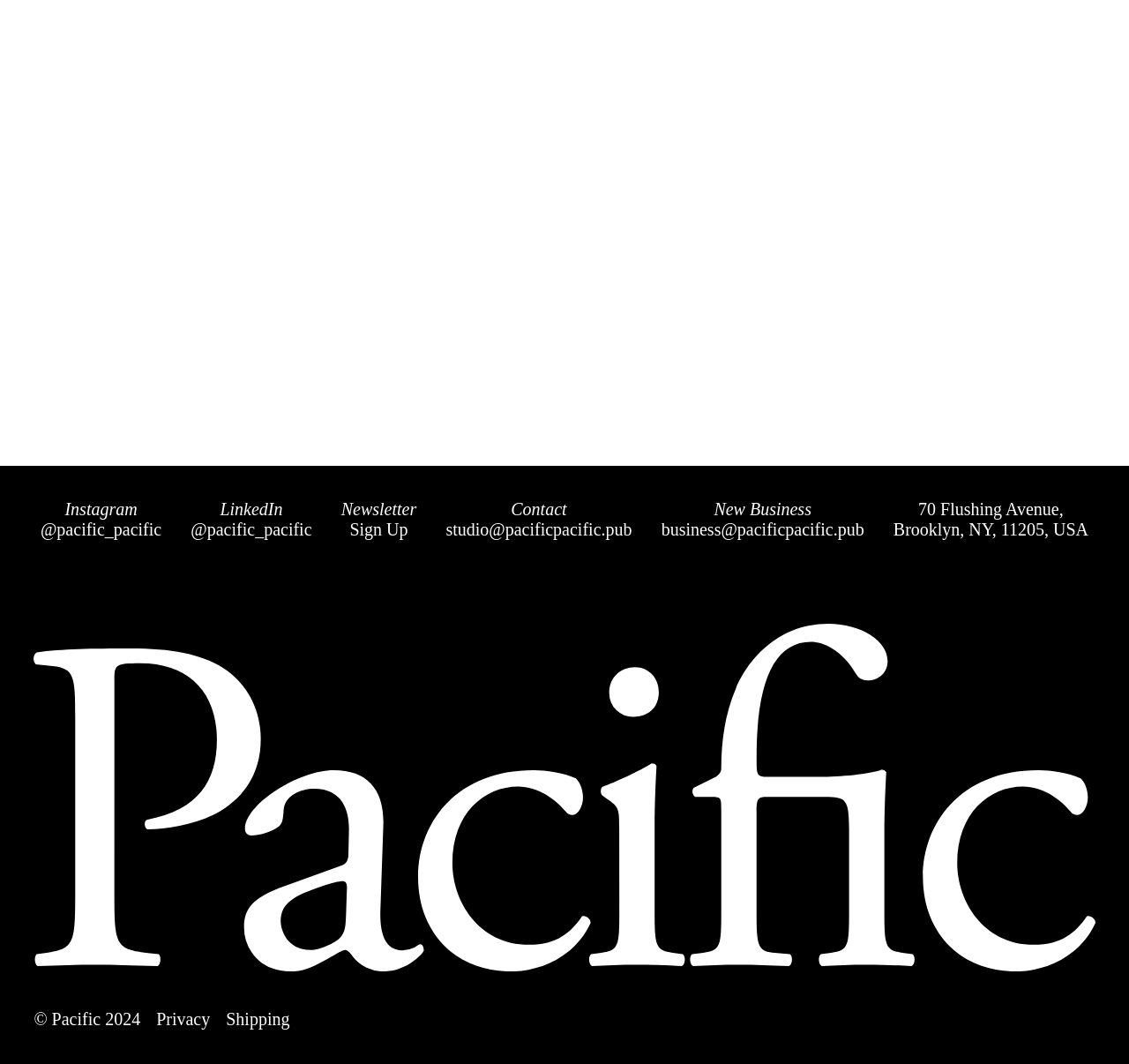What year is the copyright for?
Refer to the image and offer an in-depth and detailed answer to the question.

I found a StaticText element at the bottom of the page with the text '2024', which suggests that it is the year for which the copyright is claimed.